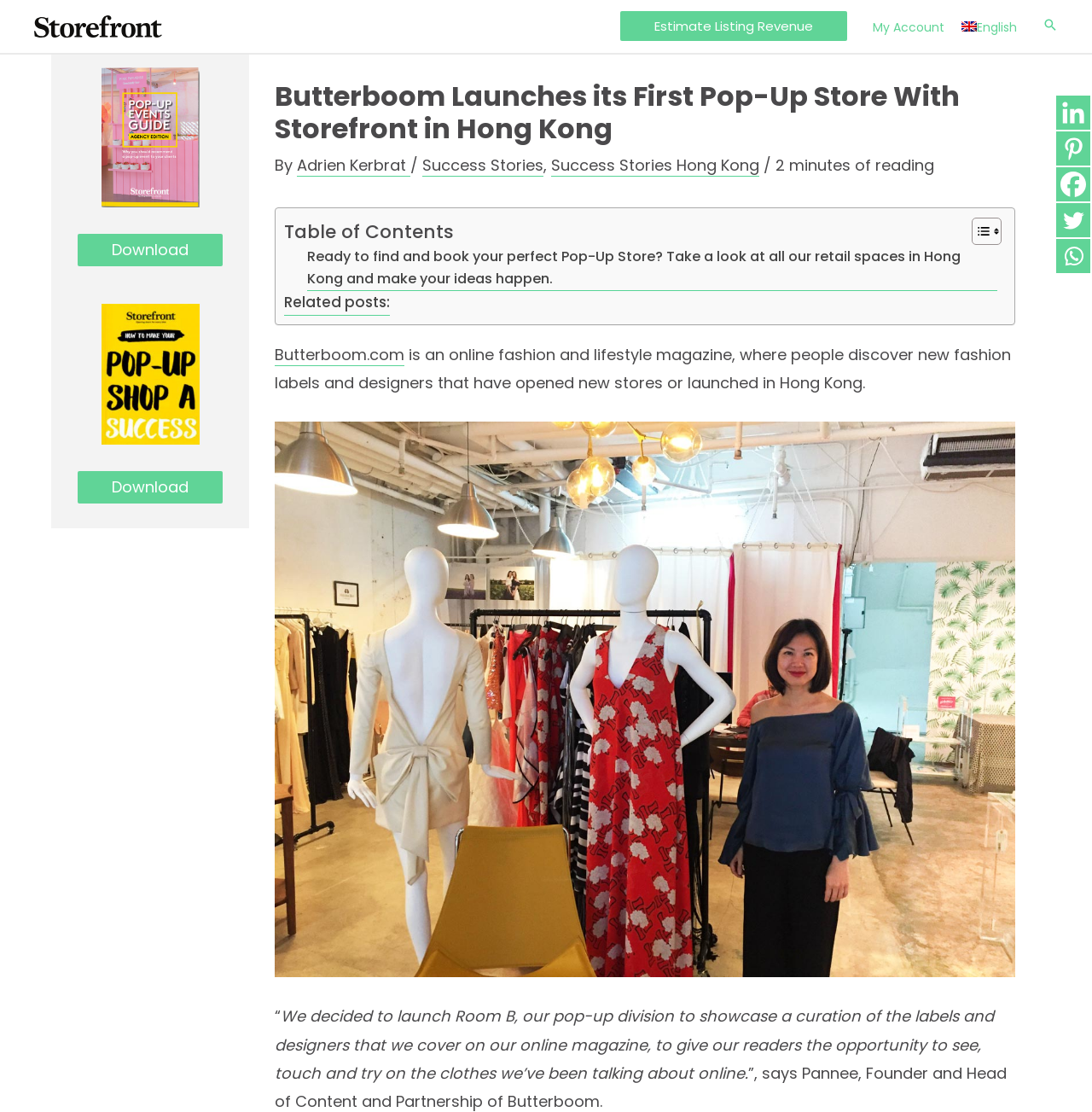How many social media links are there at the bottom of the page?
Ensure your answer is thorough and detailed.

I counted the number of social media links at the bottom of the page, which are Linkedin, Pinterest, Facebook, Twitter, and Whatsapp.